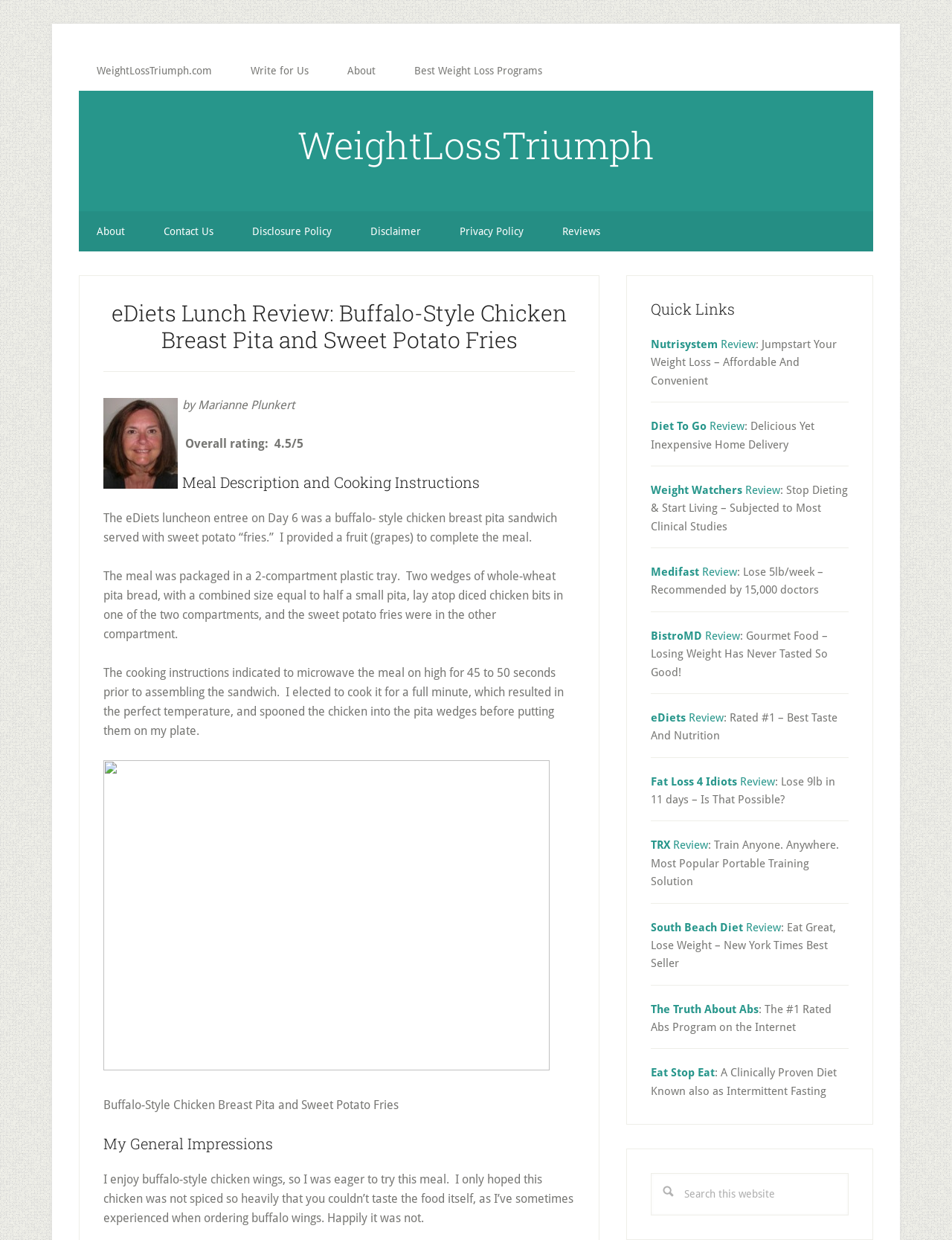Bounding box coordinates are specified in the format (top-left x, top-left y, bottom-right x, bottom-right y). All values are floating point numbers bounded between 0 and 1. Please provide the bounding box coordinate of the region this sentence describes: Best Weight Loss Programs

[0.416, 0.041, 0.588, 0.073]